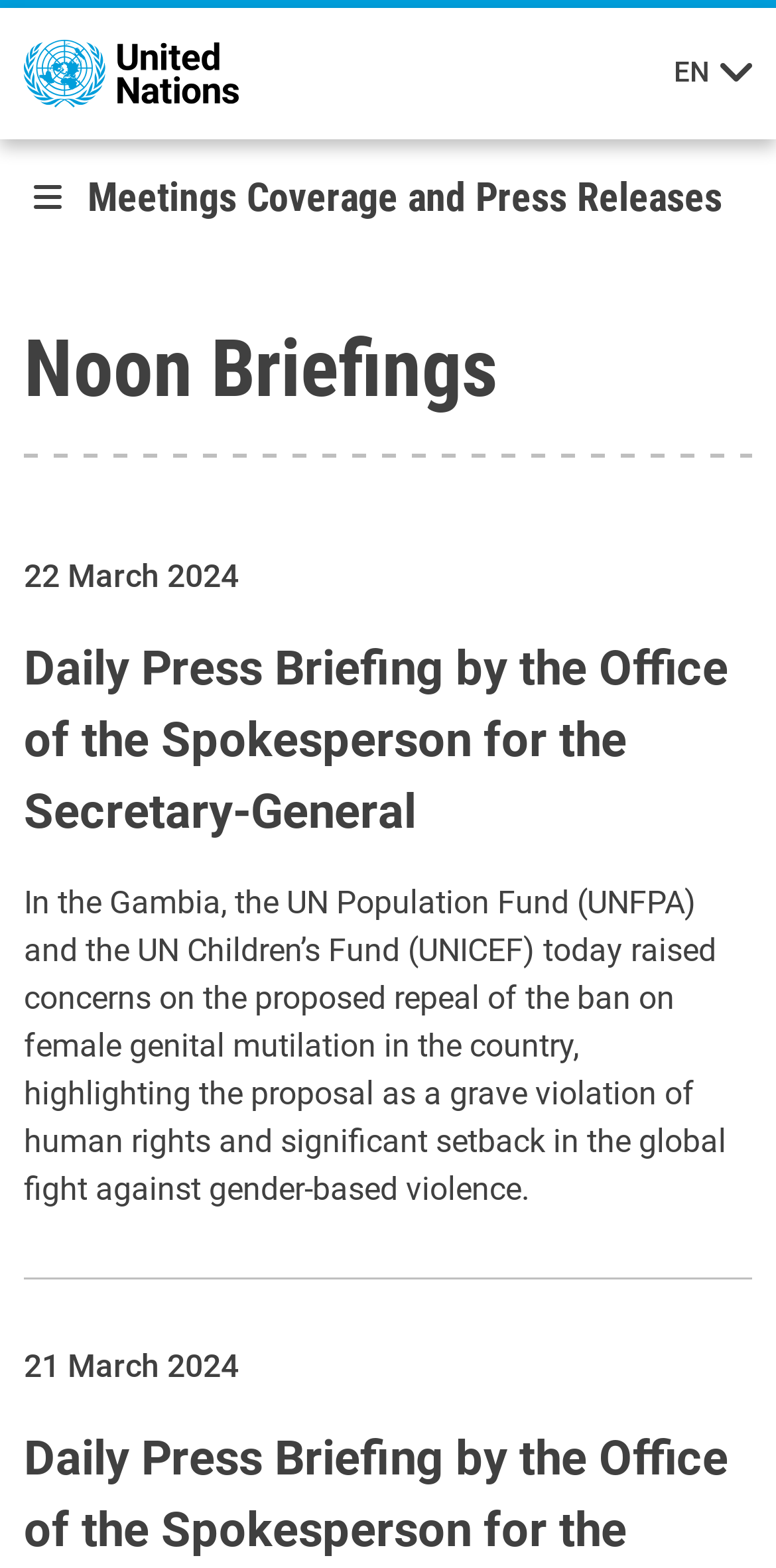Provide your answer to the question using just one word or phrase: What is the topic of the press briefing?

Female genital mutilation